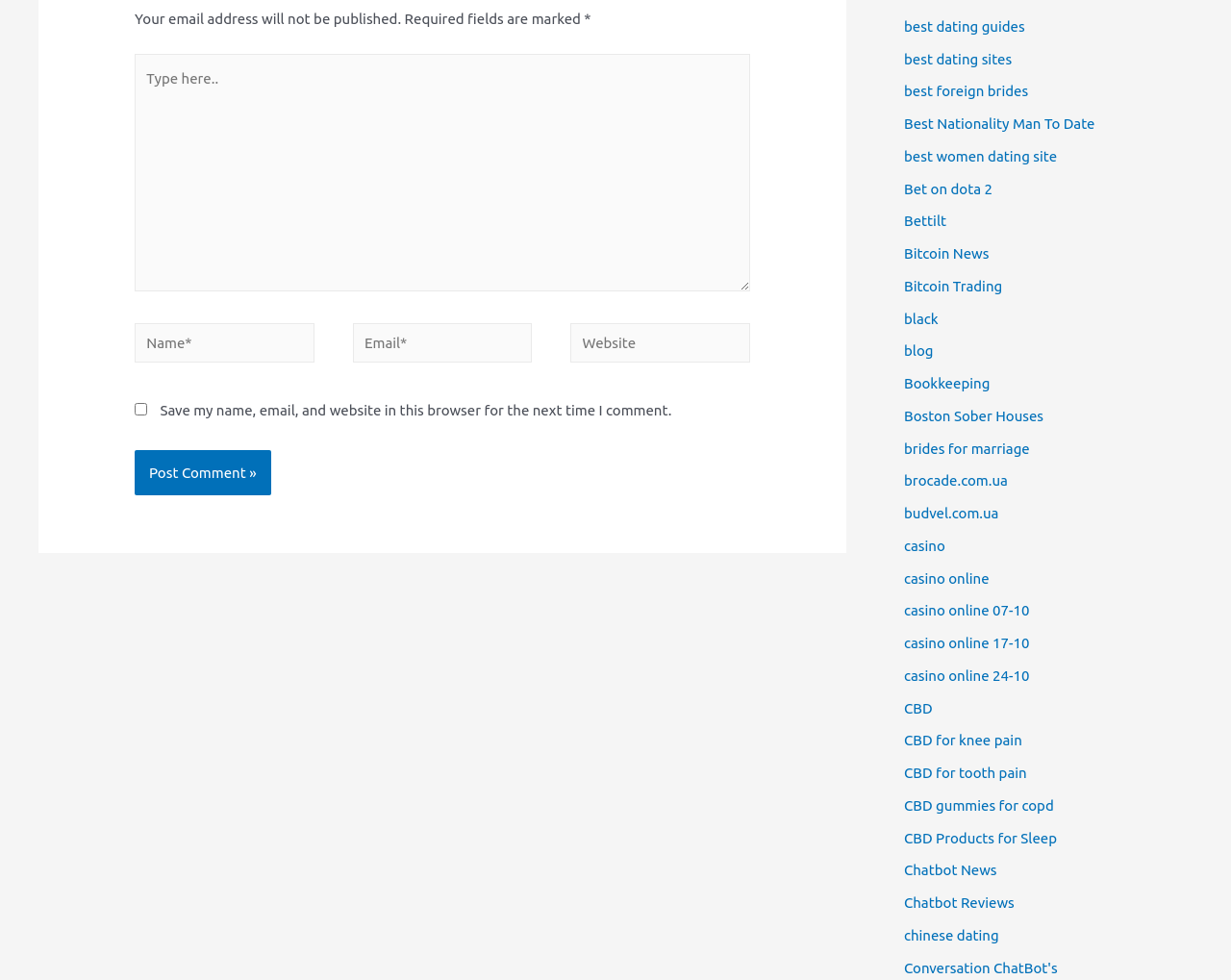Please determine the bounding box coordinates for the element that should be clicked to follow these instructions: "Type your email address".

[0.286, 0.329, 0.432, 0.37]